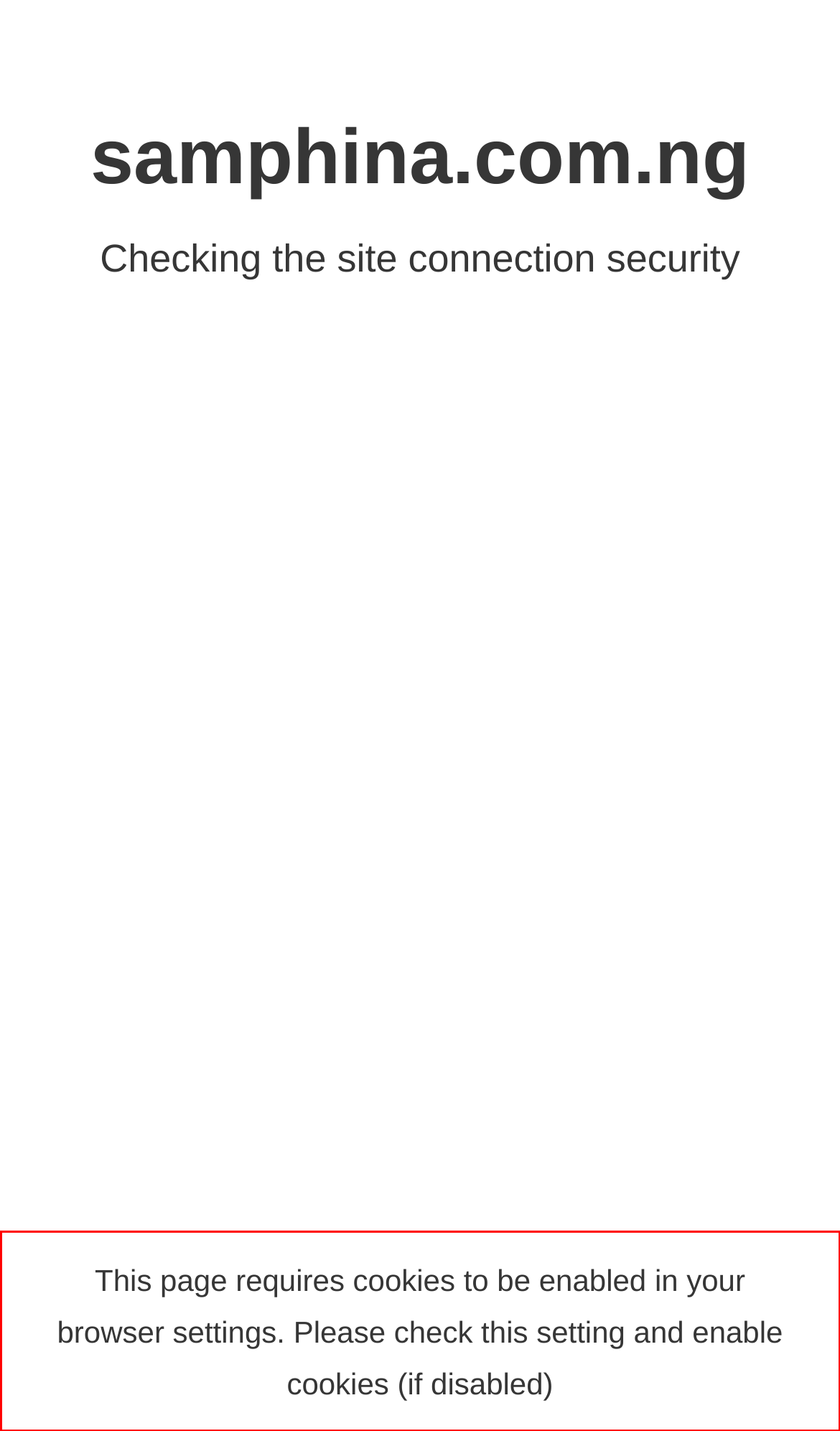Identify the text inside the red bounding box on the provided webpage screenshot by performing OCR.

This page requires cookies to be enabled in your browser settings. Please check this setting and enable cookies (if disabled)